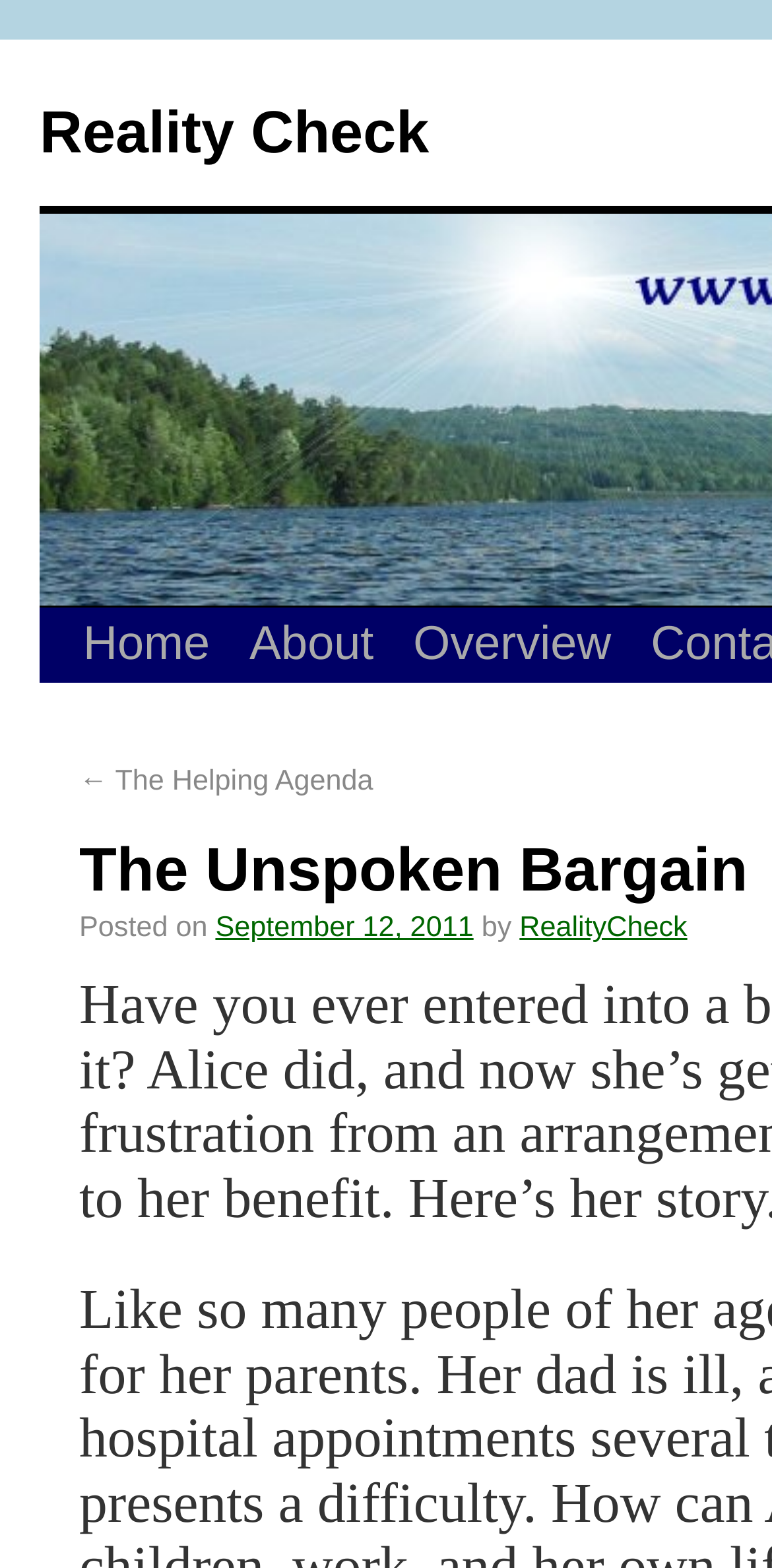Find the UI element described as: "September 12, 2011" and predict its bounding box coordinates. Ensure the coordinates are four float numbers between 0 and 1, [left, top, right, bottom].

[0.279, 0.582, 0.613, 0.602]